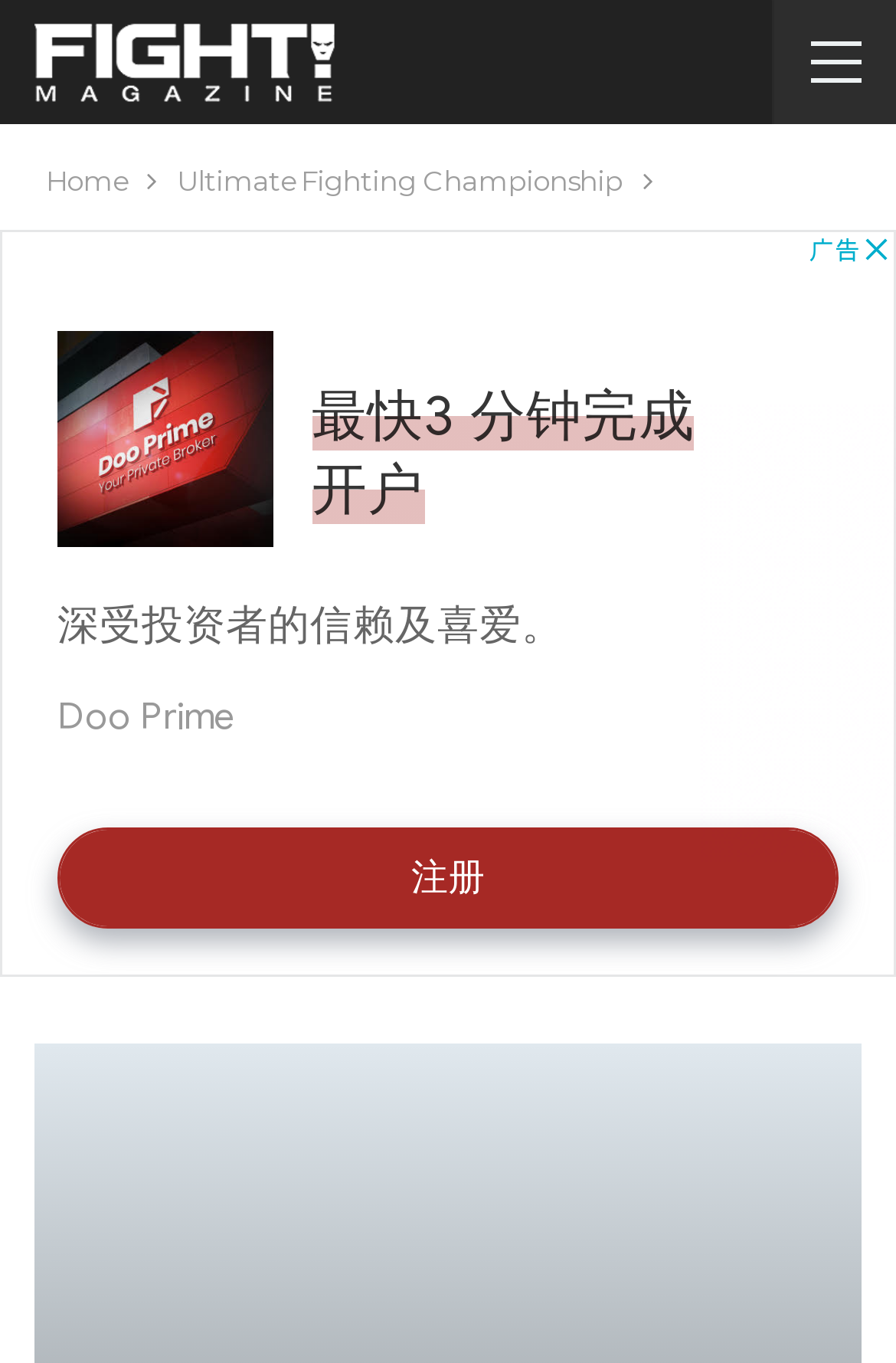Locate the UI element described as follows: "Ultimate Fighting Championship". Return the bounding box coordinates as four float numbers between 0 and 1 in the order [left, top, right, bottom].

[0.197, 0.115, 0.695, 0.152]